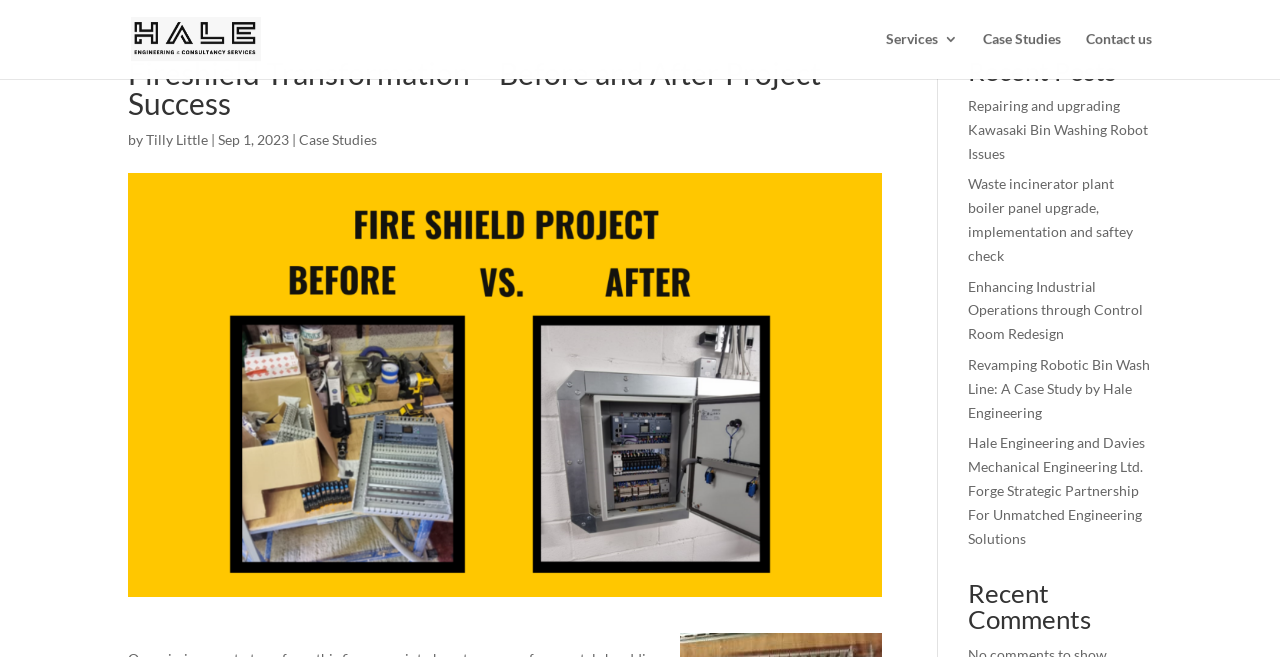Please find the bounding box for the UI component described as follows: "Case Studies".

[0.234, 0.199, 0.295, 0.225]